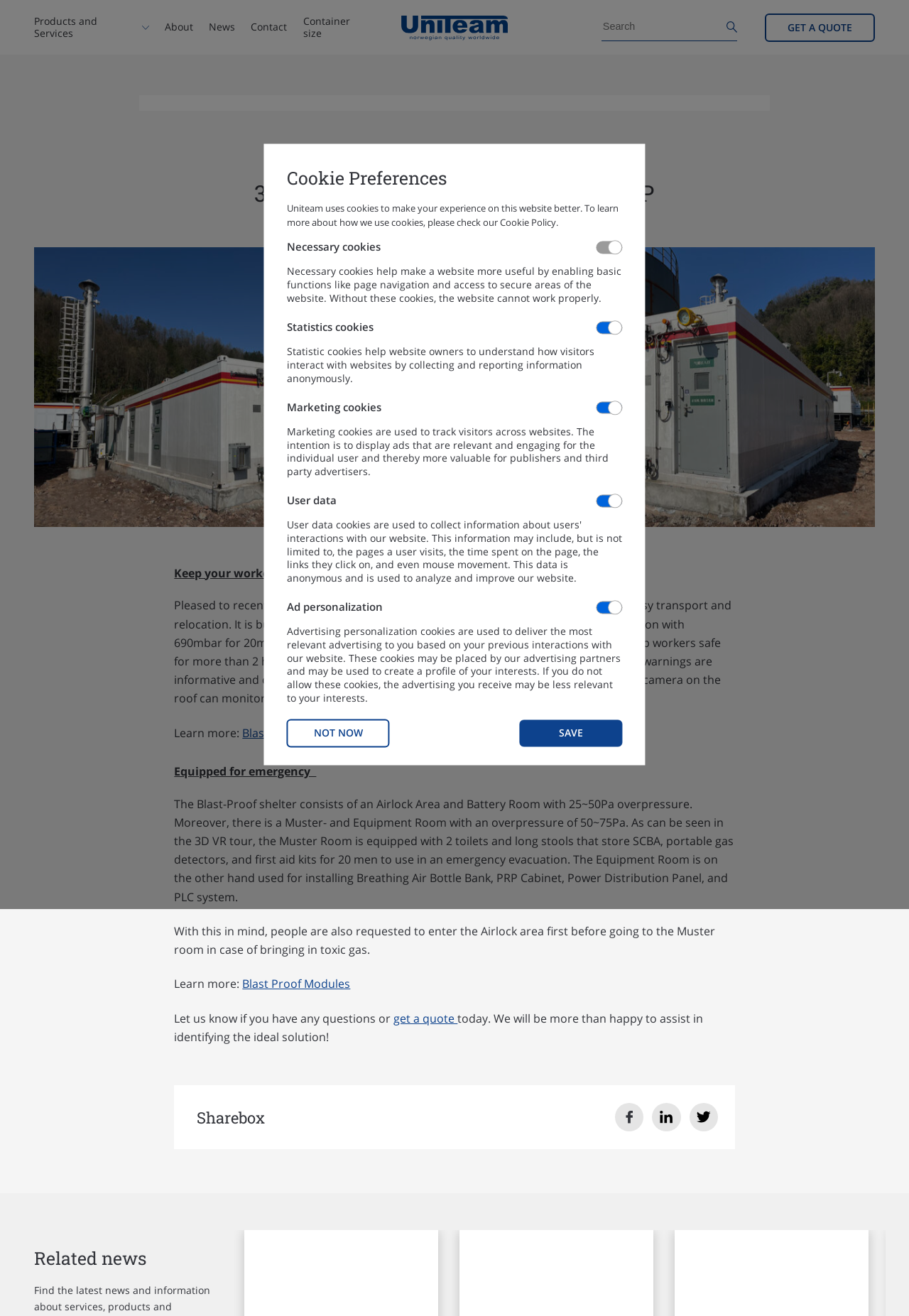Answer the following in one word or a short phrase: 
What is the rating of the container's fire rating?

A-60